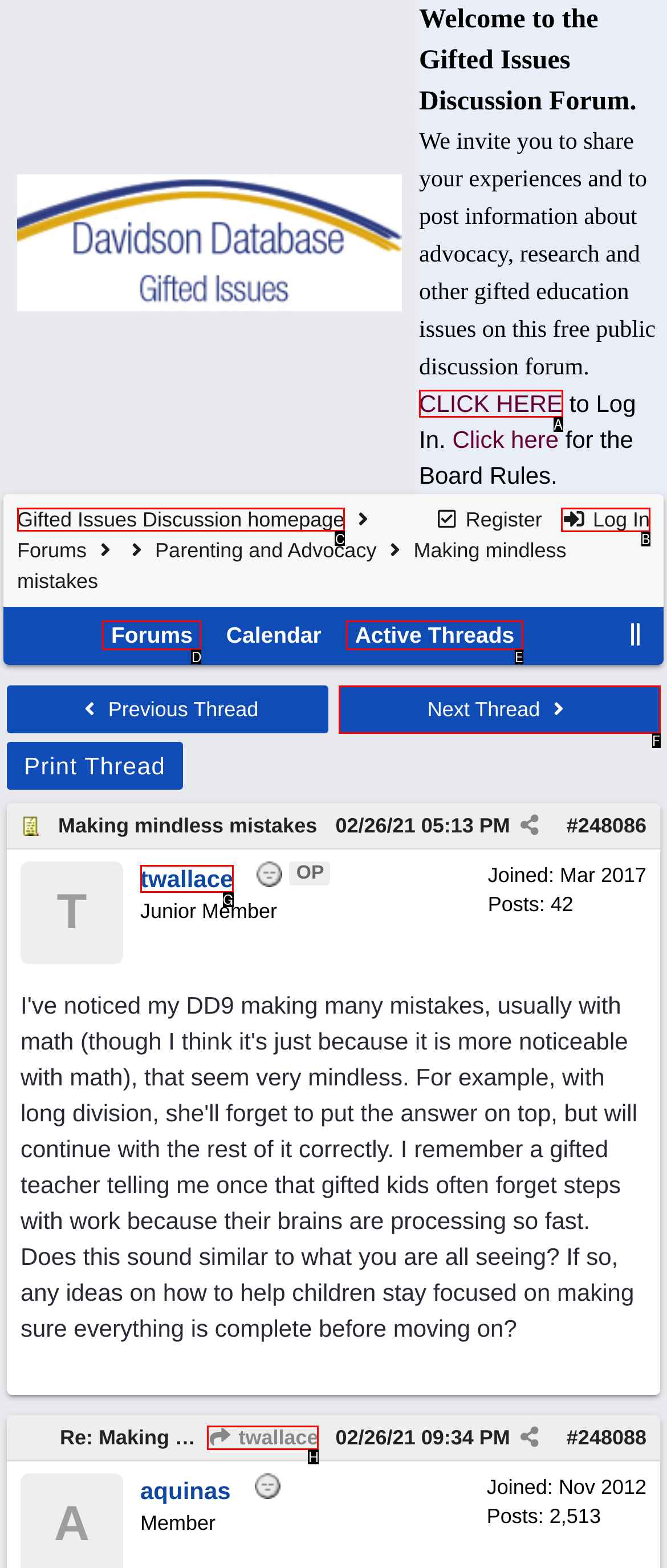Choose the letter of the option you need to click to View the Gifted Issues Discussion homepage. Answer with the letter only.

C